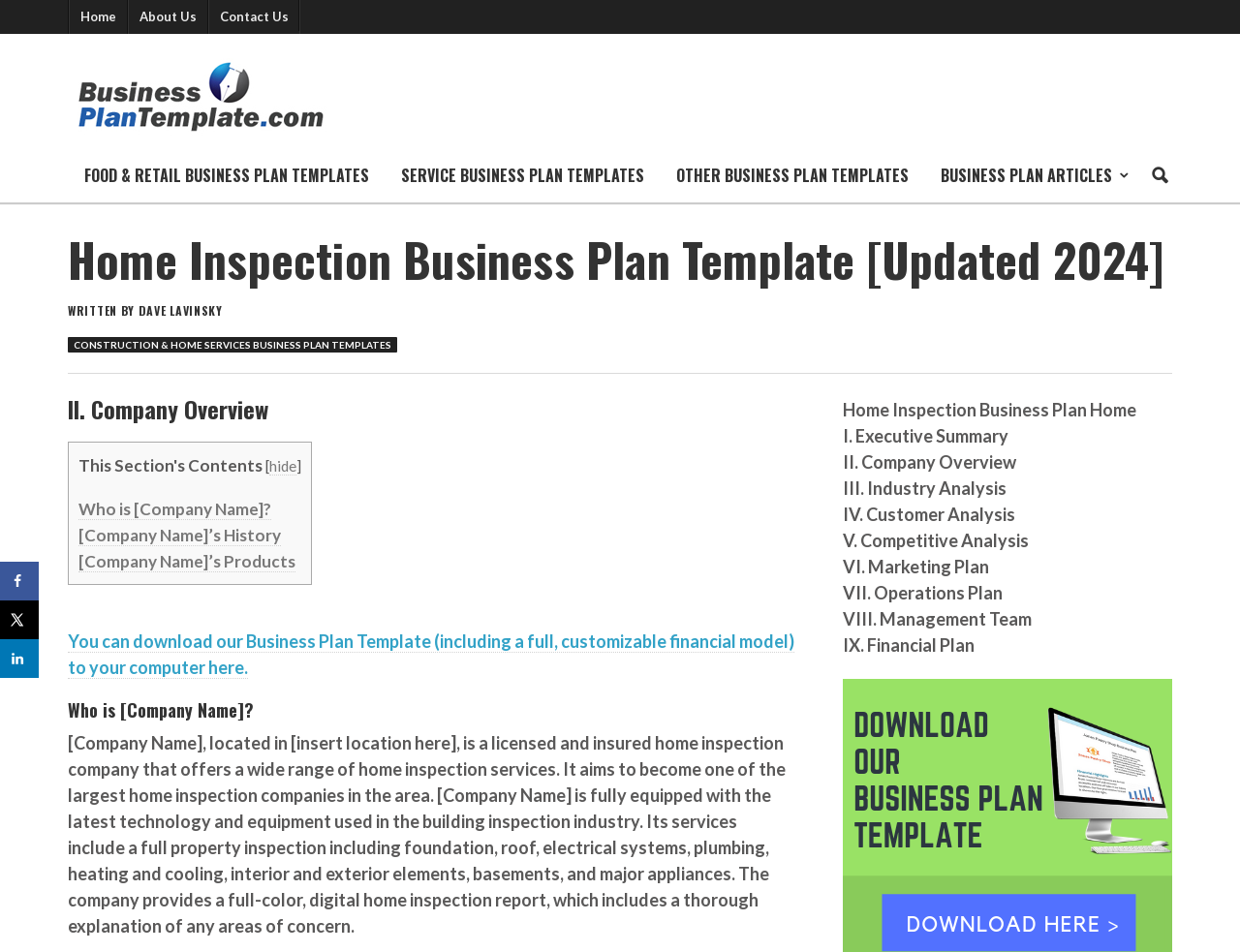Please identify the bounding box coordinates of the element that needs to be clicked to execute the following command: "Click on 'Gary Gensler's role in Ripple's settlement'". Provide the bounding box using four float numbers between 0 and 1, formatted as [left, top, right, bottom].

None